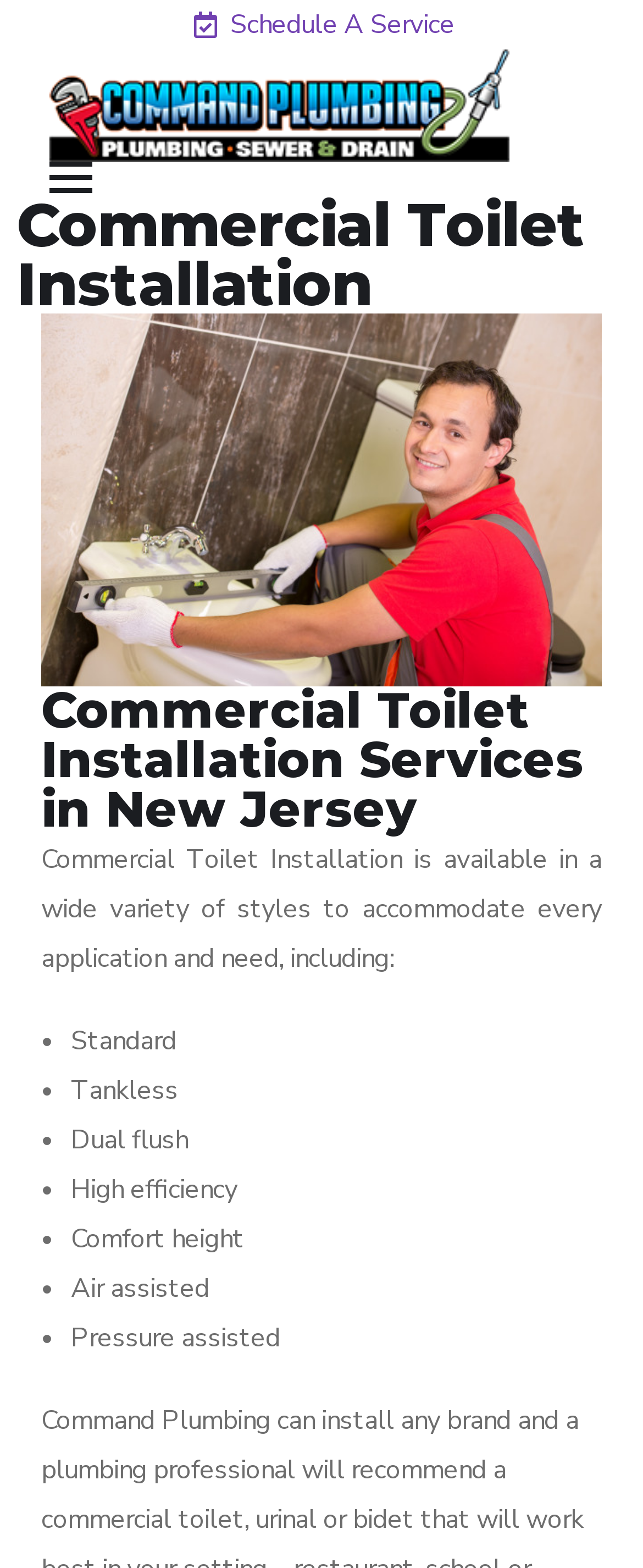Refer to the screenshot and give an in-depth answer to this question: Is there a way to schedule a service?

Yes, there is a way to schedule a service. The webpage has a link that says 'Schedule A Service', which suggests that users can click on it to schedule a service with the company.